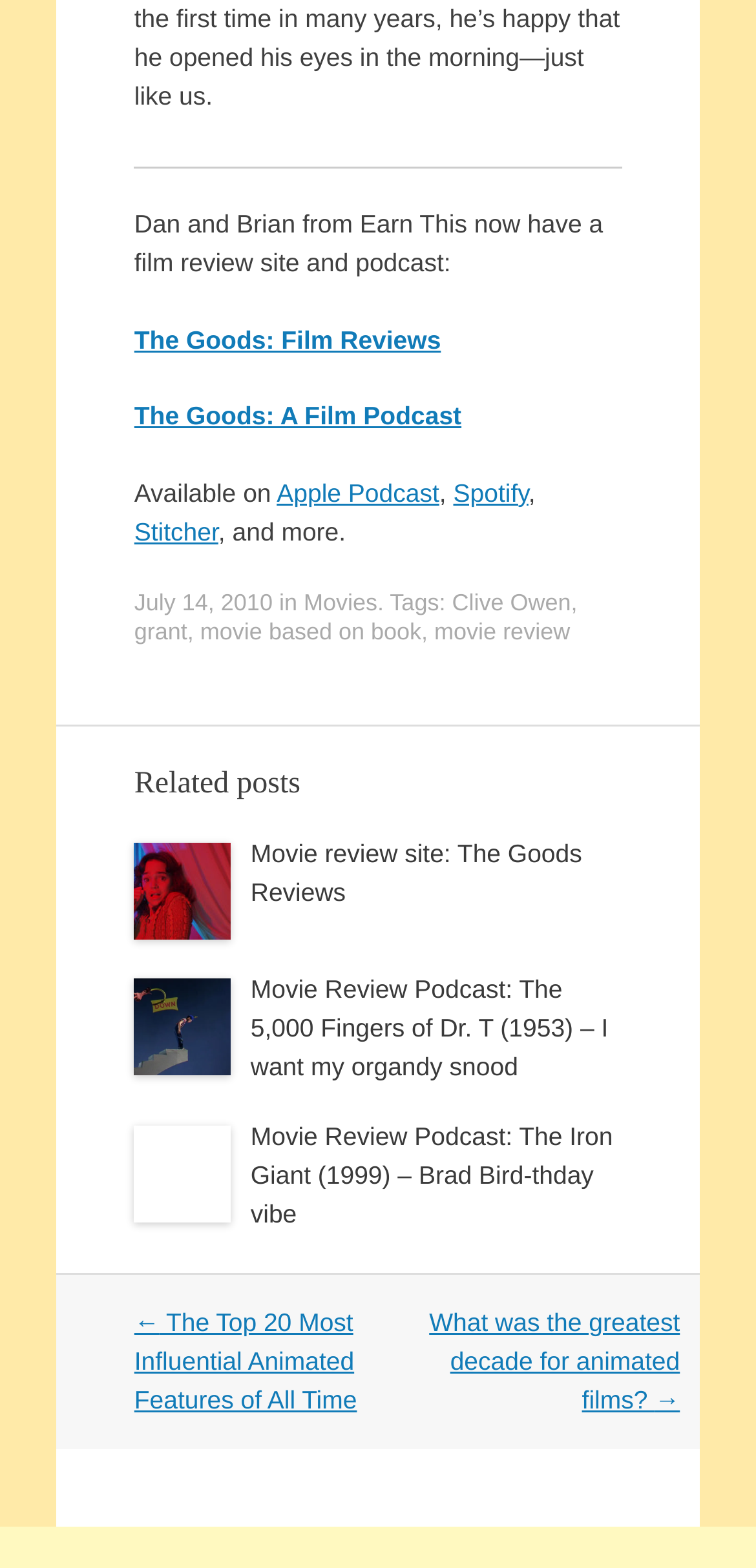What is the category of the post with the tag 'Clive Owen'?
Based on the screenshot, answer the question with a single word or phrase.

Movies